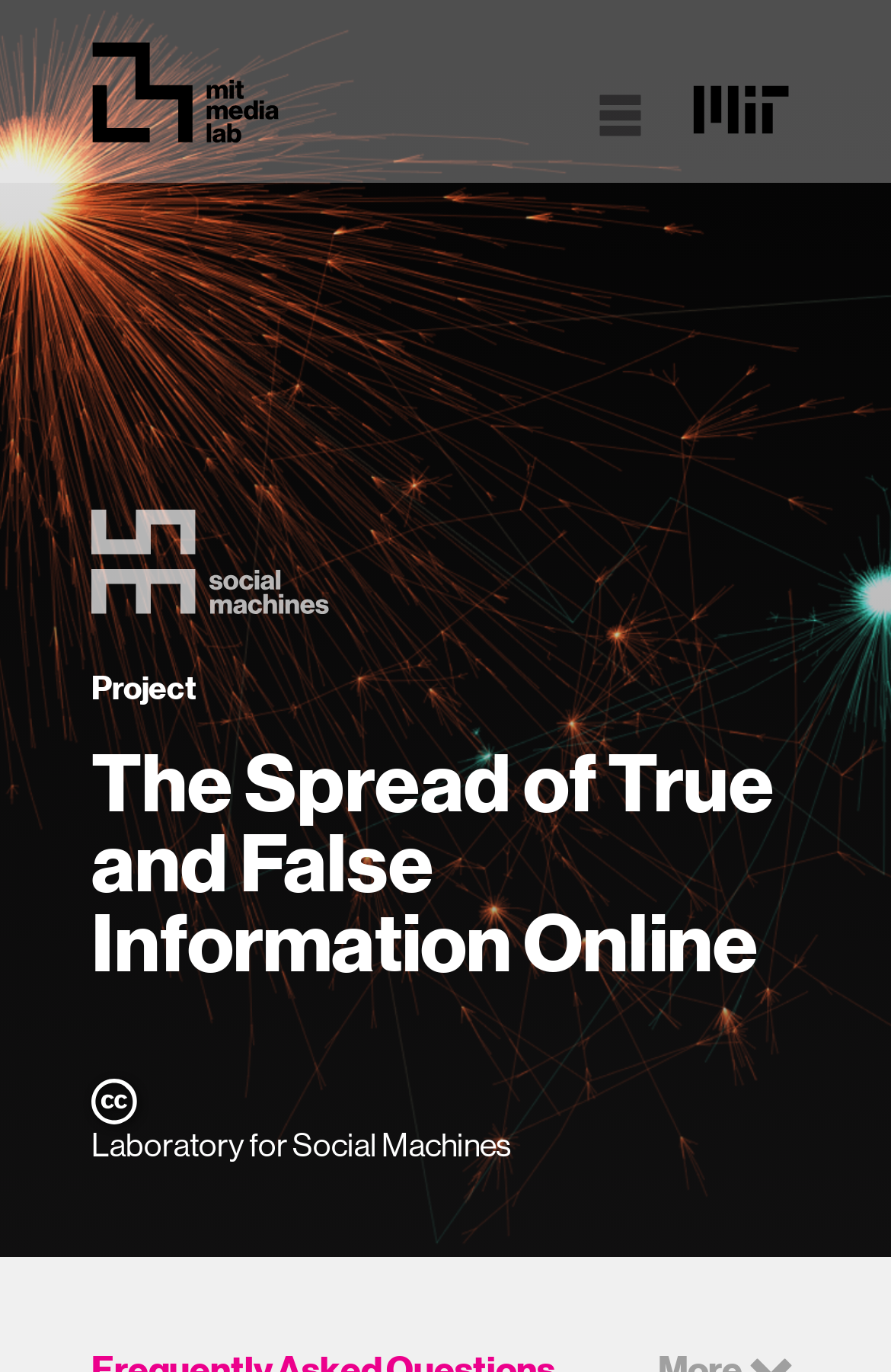Identify and extract the main heading of the webpage.

The Spread of True and False Information Online